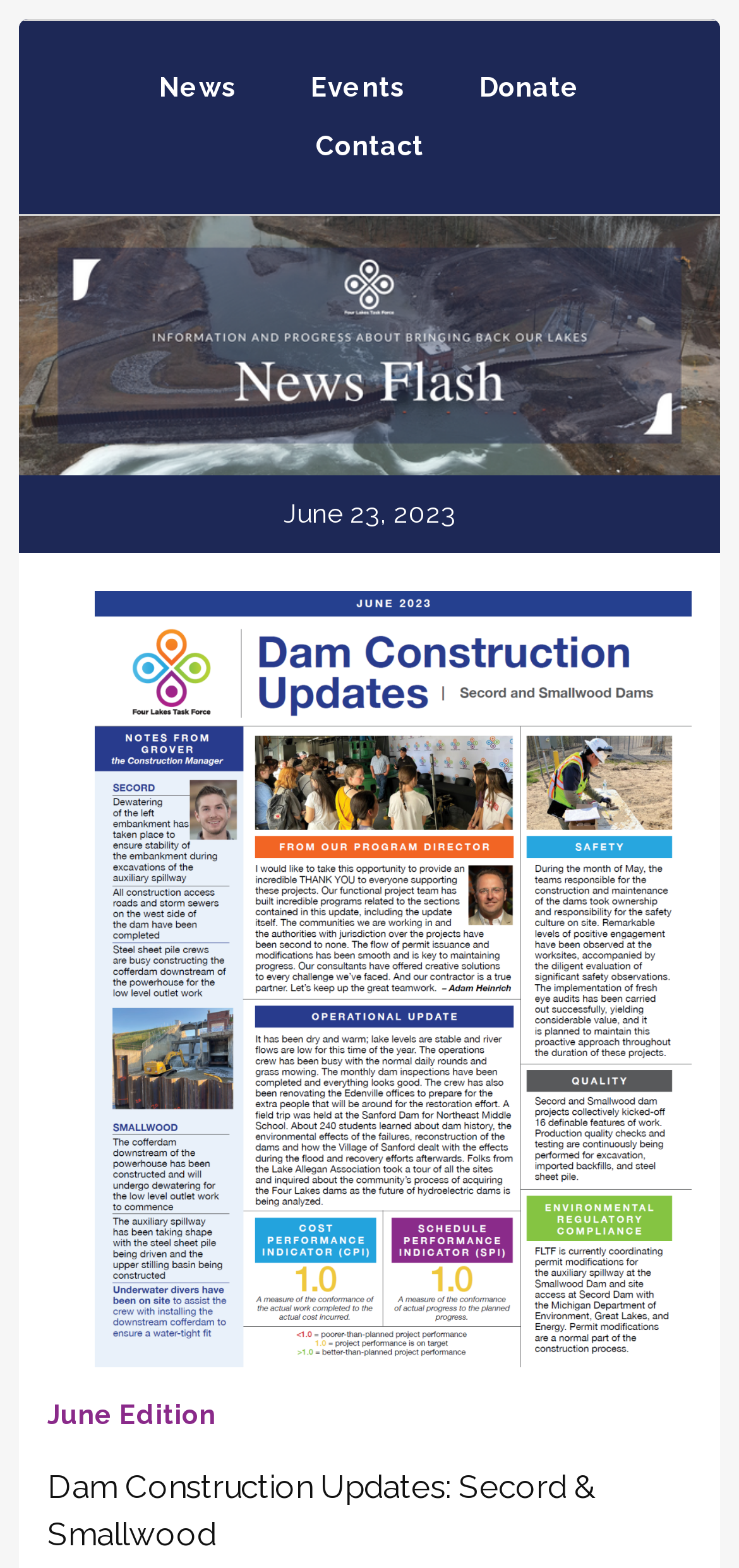Please answer the following question using a single word or phrase: 
How many links are in the top navigation bar?

4